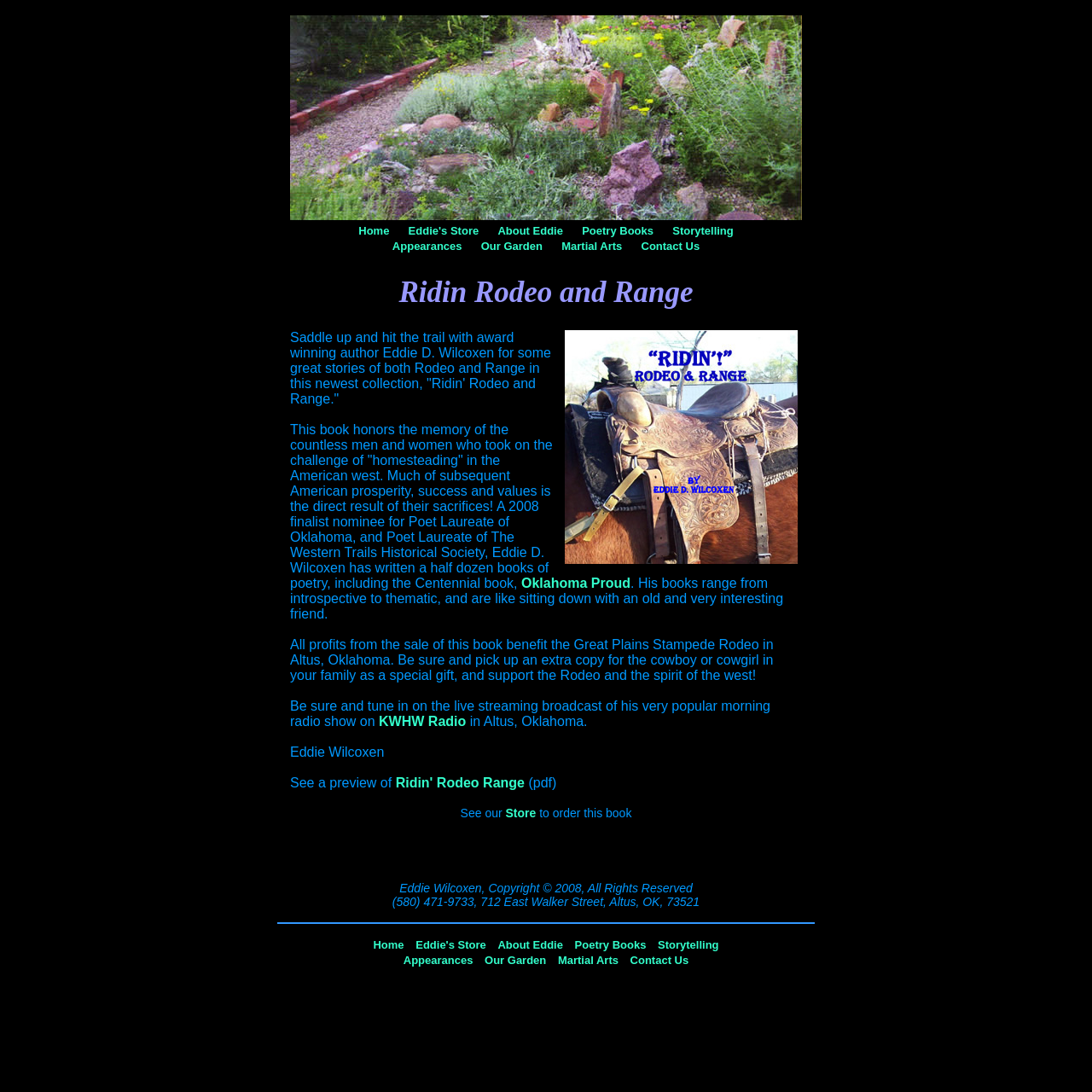Determine the bounding box coordinates in the format (top-left x, top-left y, bottom-right x, bottom-right y). Ensure all values are floating point numbers between 0 and 1. Identify the bounding box of the UI element described by: Storytelling

[0.598, 0.859, 0.662, 0.871]